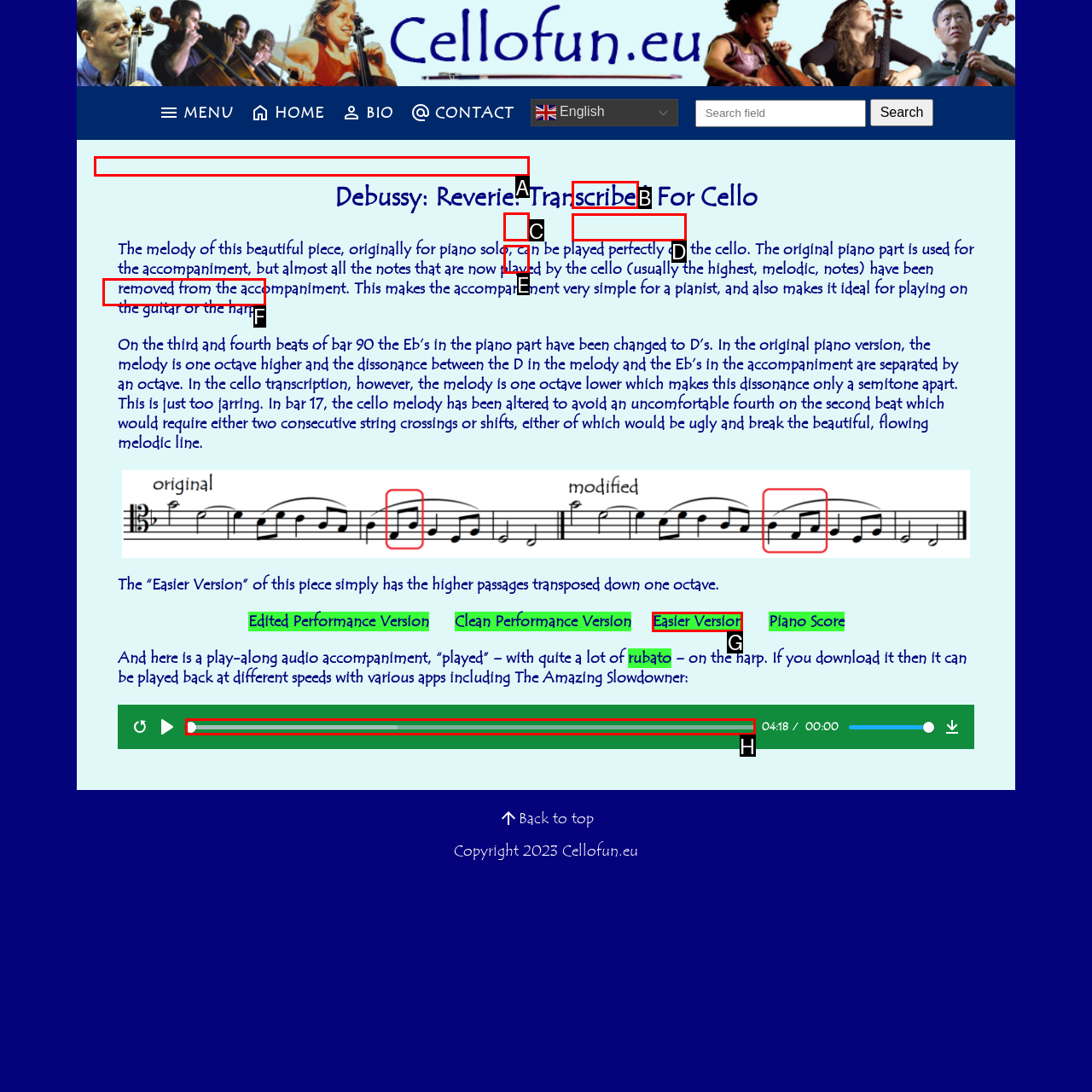Determine which UI element matches this description: Instrument Combination
Reply with the appropriate option's letter.

F